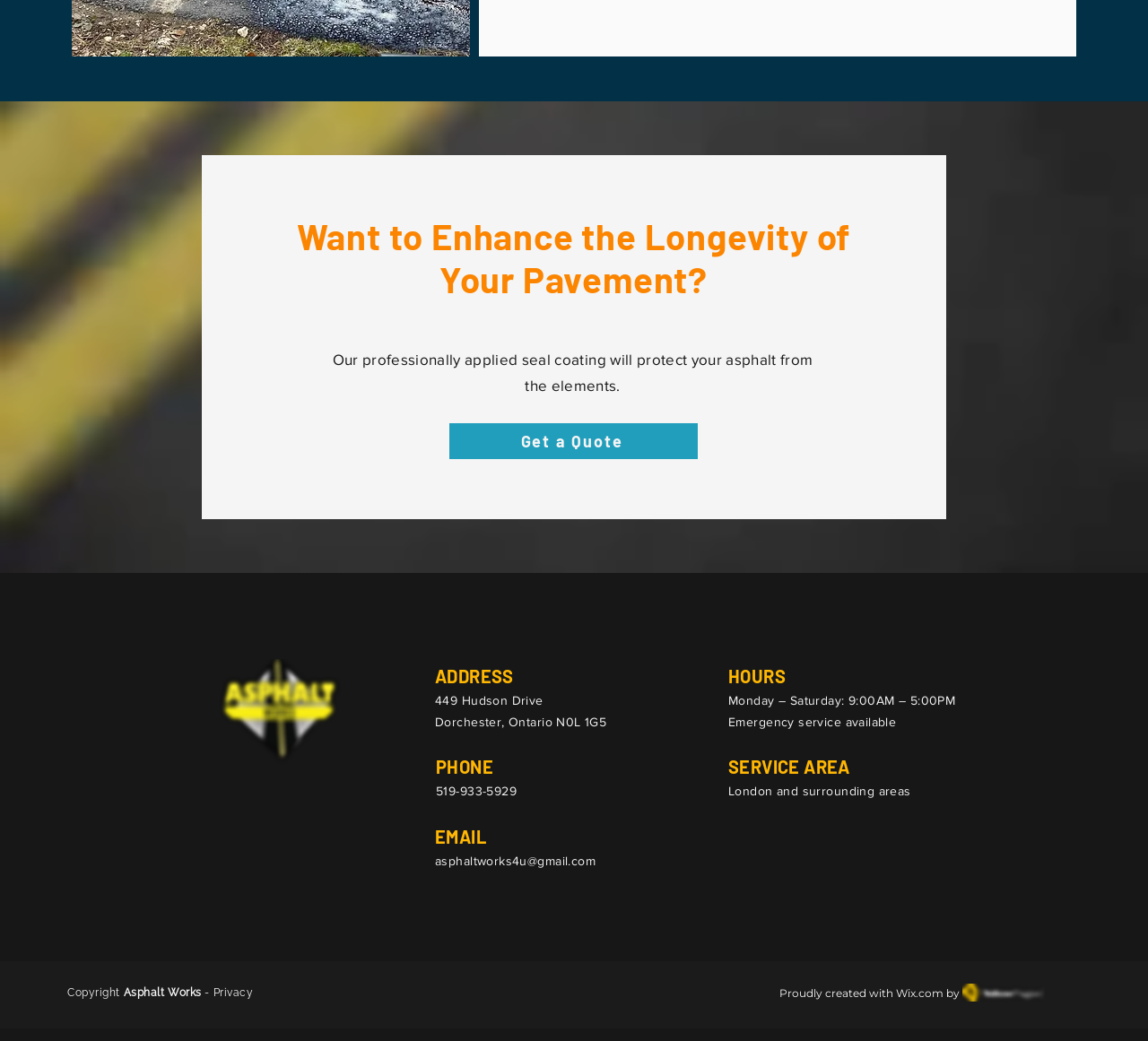Using the description: "519-933-5929", identify the bounding box of the corresponding UI element in the screenshot.

[0.38, 0.753, 0.45, 0.767]